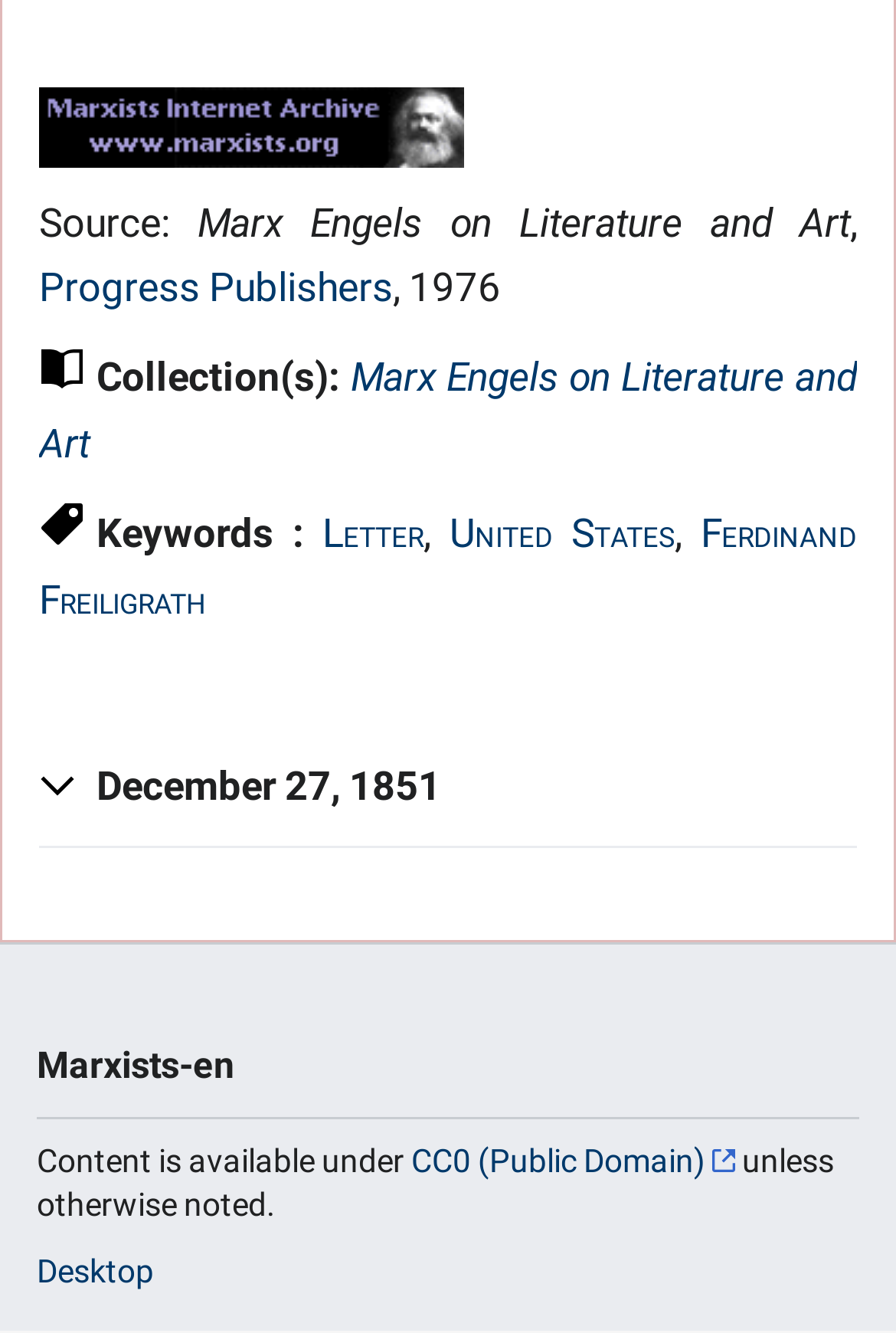Please specify the bounding box coordinates in the format (top-left x, top-left y, bottom-right x, bottom-right y), with values ranging from 0 to 1. Identify the bounding box for the UI component described as follows: Strengthening Organizations through Community Engagement

None